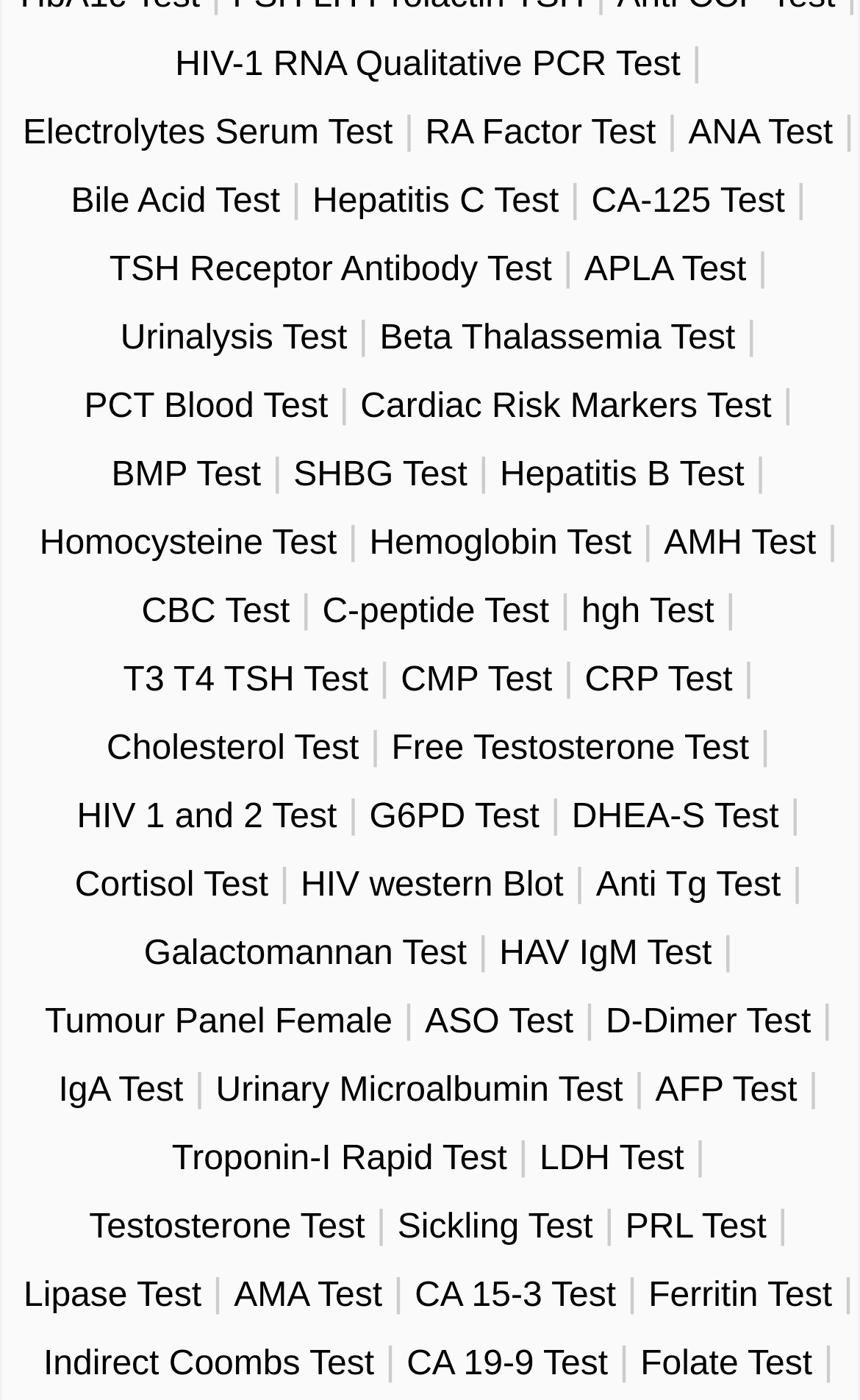Please find the bounding box coordinates of the element that needs to be clicked to perform the following instruction: "View Electrolytes Serum Test". The bounding box coordinates should be four float numbers between 0 and 1, represented as [left, top, right, bottom].

[0.027, 0.082, 0.457, 0.109]